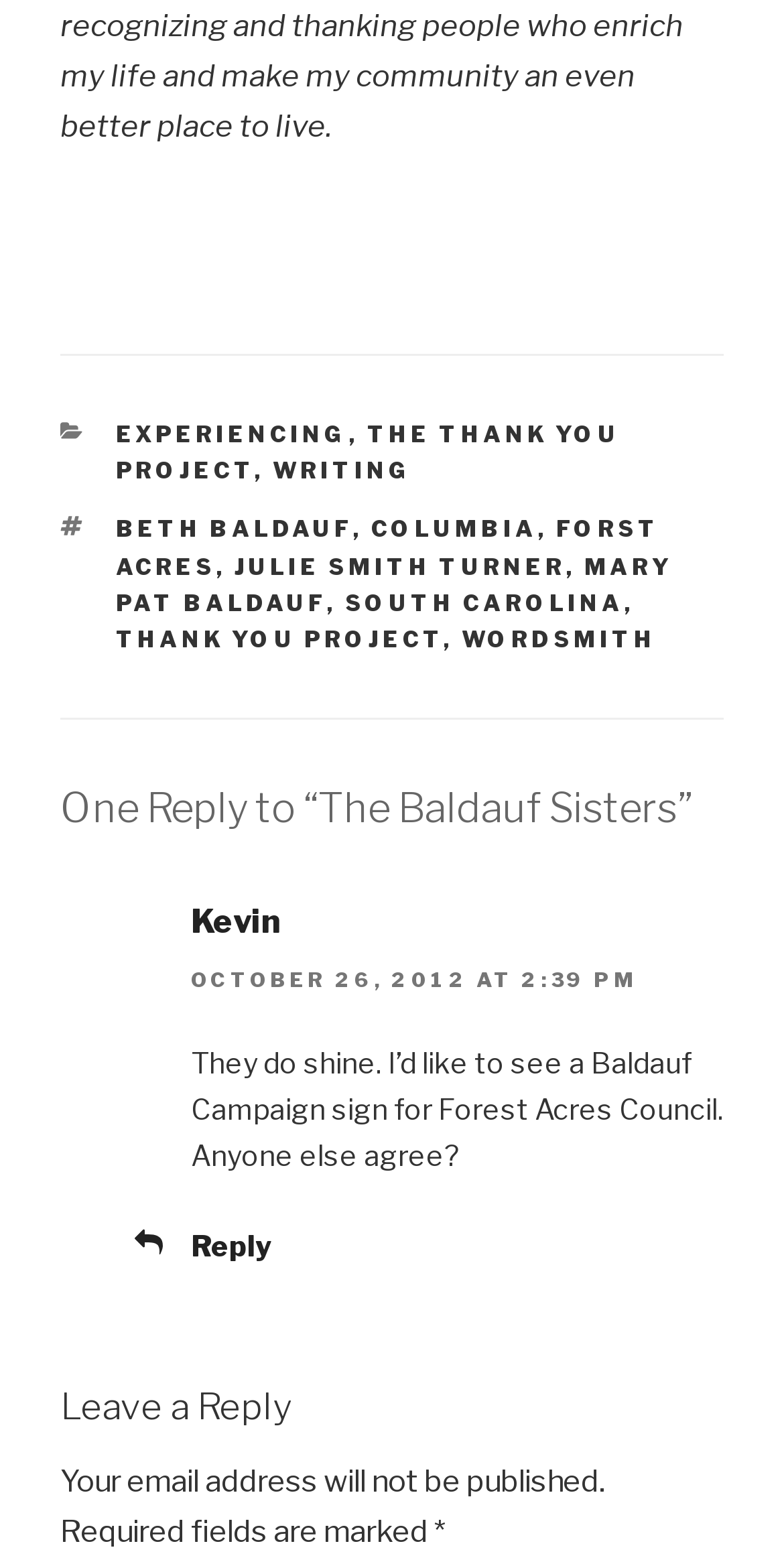Locate the bounding box coordinates of the clickable part needed for the task: "Click on the 'THANK YOU PROJECT' link".

[0.147, 0.401, 0.565, 0.419]